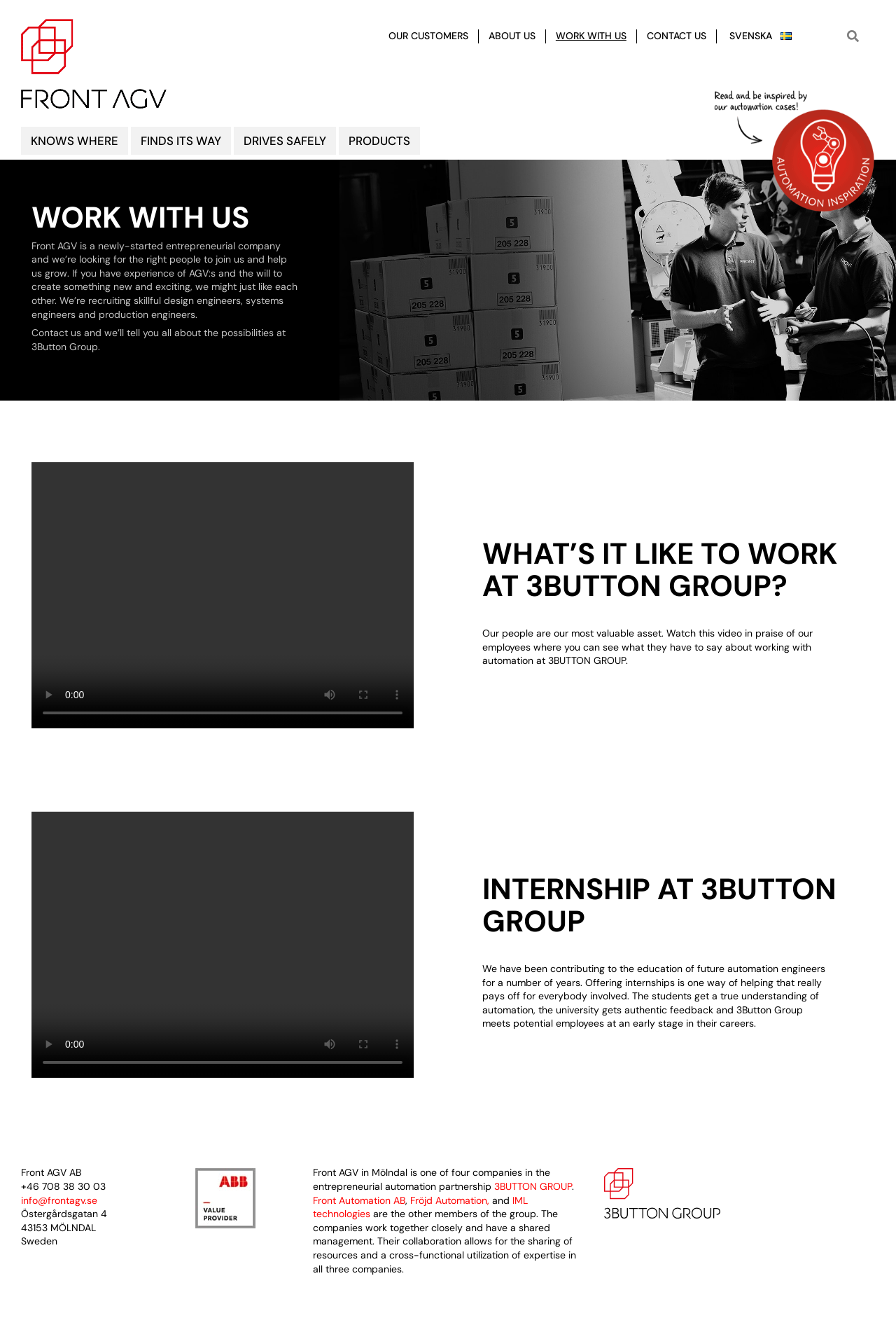Please indicate the bounding box coordinates of the element's region to be clicked to achieve the instruction: "Play the video in praise of employees". Provide the coordinates as four float numbers between 0 and 1, i.e., [left, top, right, bottom].

[0.035, 0.515, 0.073, 0.54]